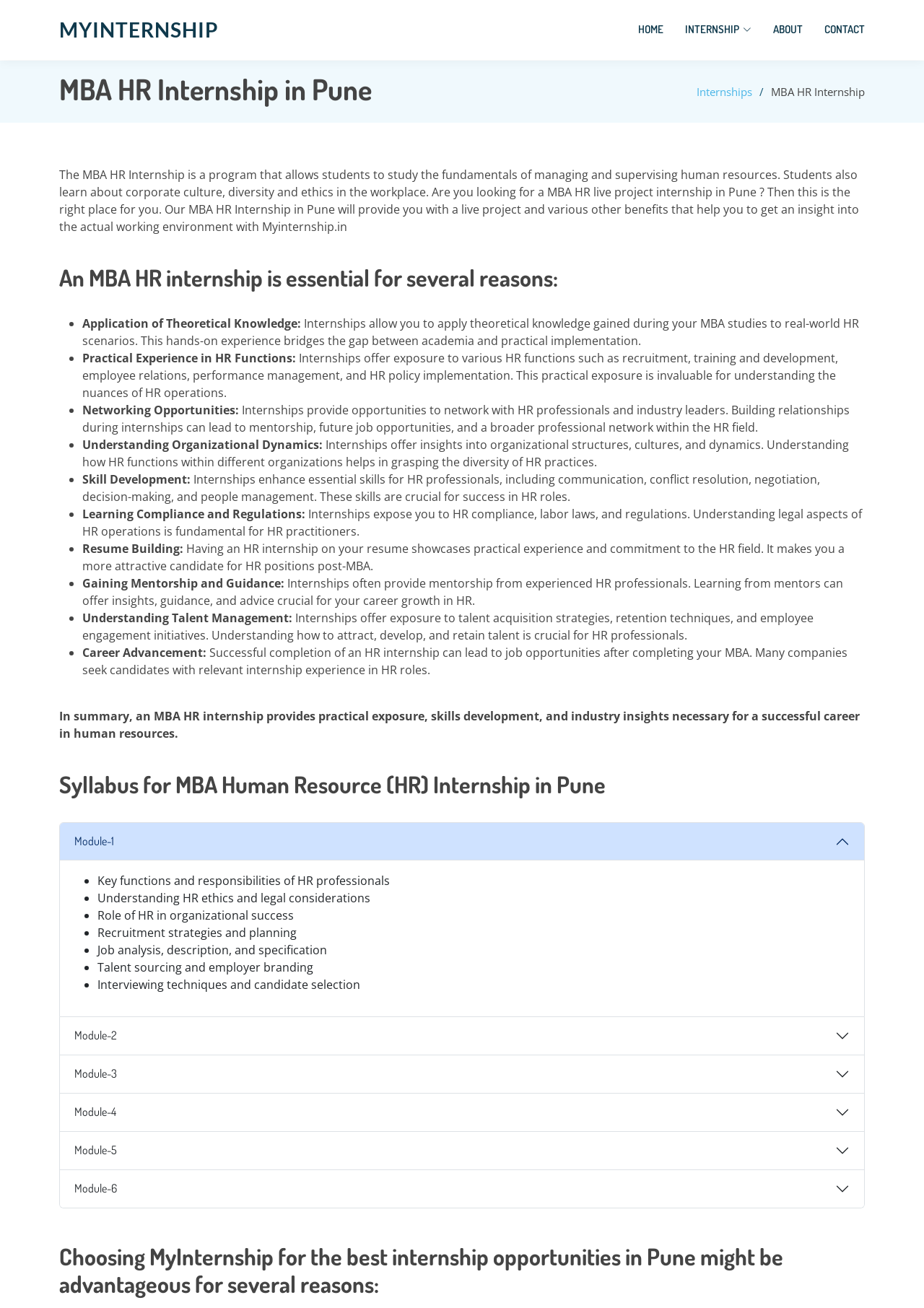What is the main topic of the MBA HR Internship program? Using the information from the screenshot, answer with a single word or phrase.

HR skills